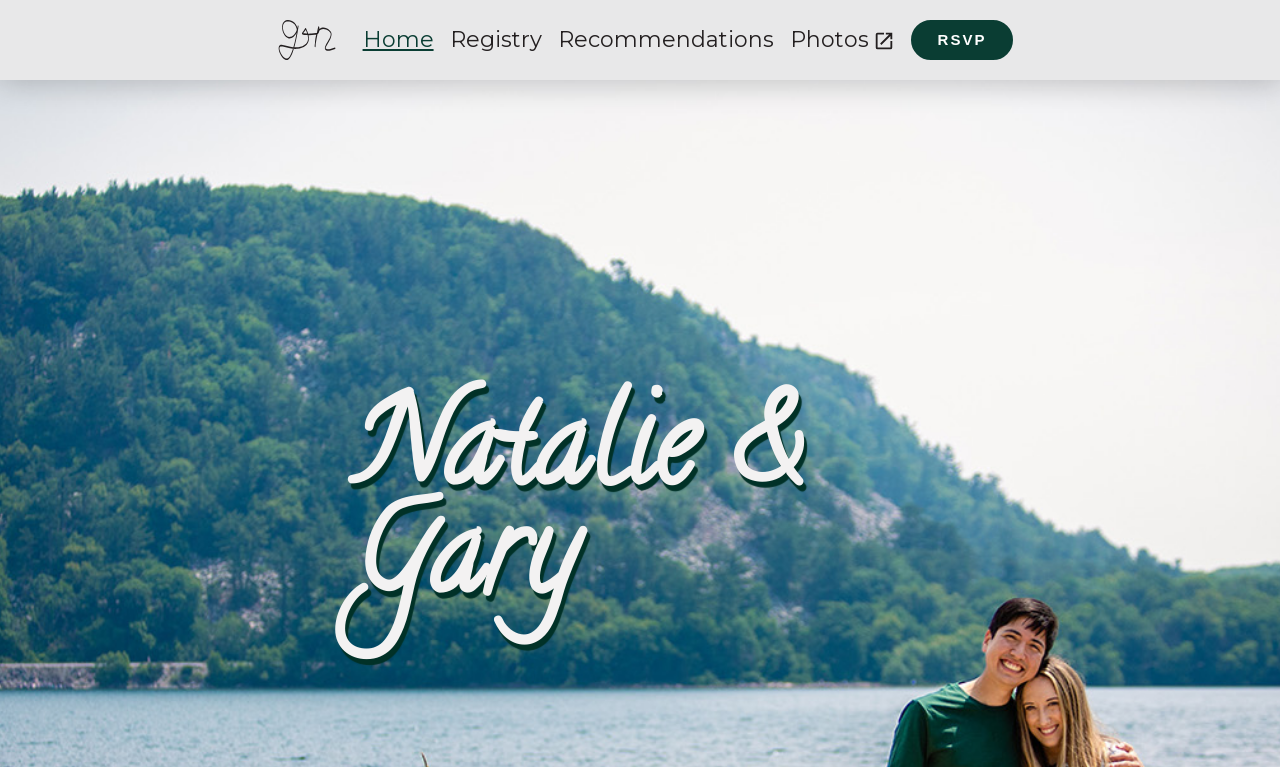What is the name of the couple?
Answer the question with just one word or phrase using the image.

Natalie & Gary